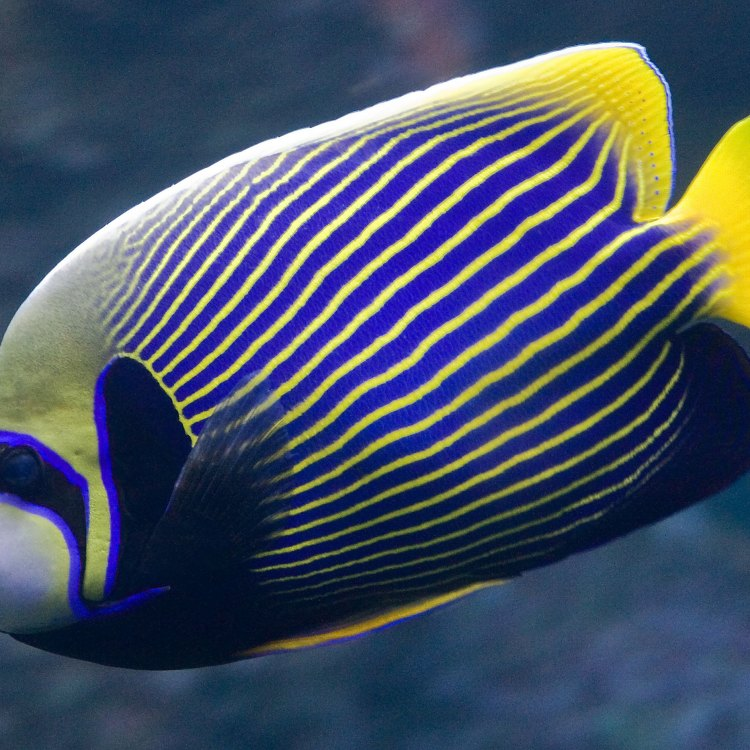Where do Emperor fish typically inhabit?
From the image, provide a succinct answer in one word or a short phrase.

Coral reefs and rocky areas